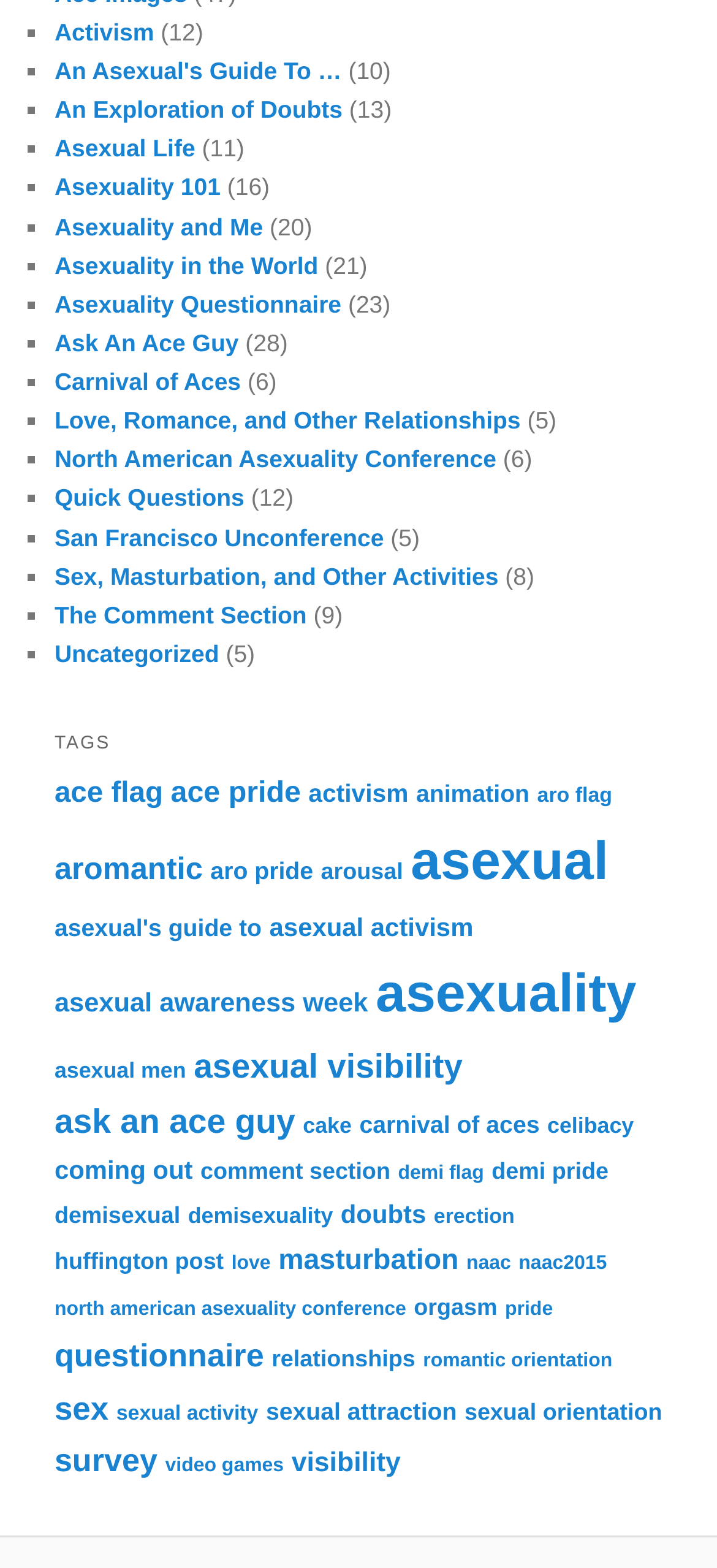Give a concise answer of one word or phrase to the question: 
What is the category with the most items?

asexuality